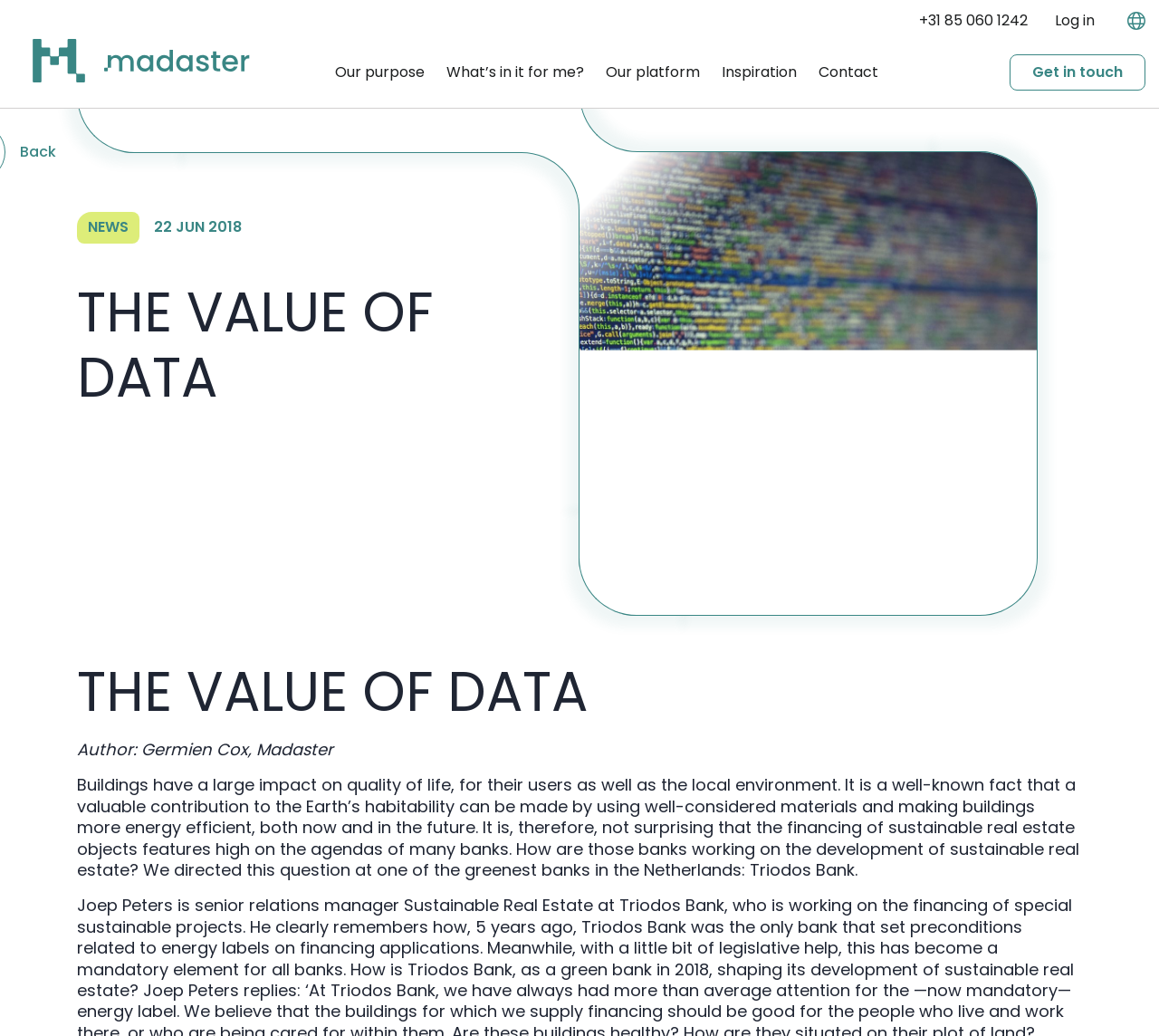Use a single word or phrase to answer the question:
What is the company name in the top left corner?

Madaster Global